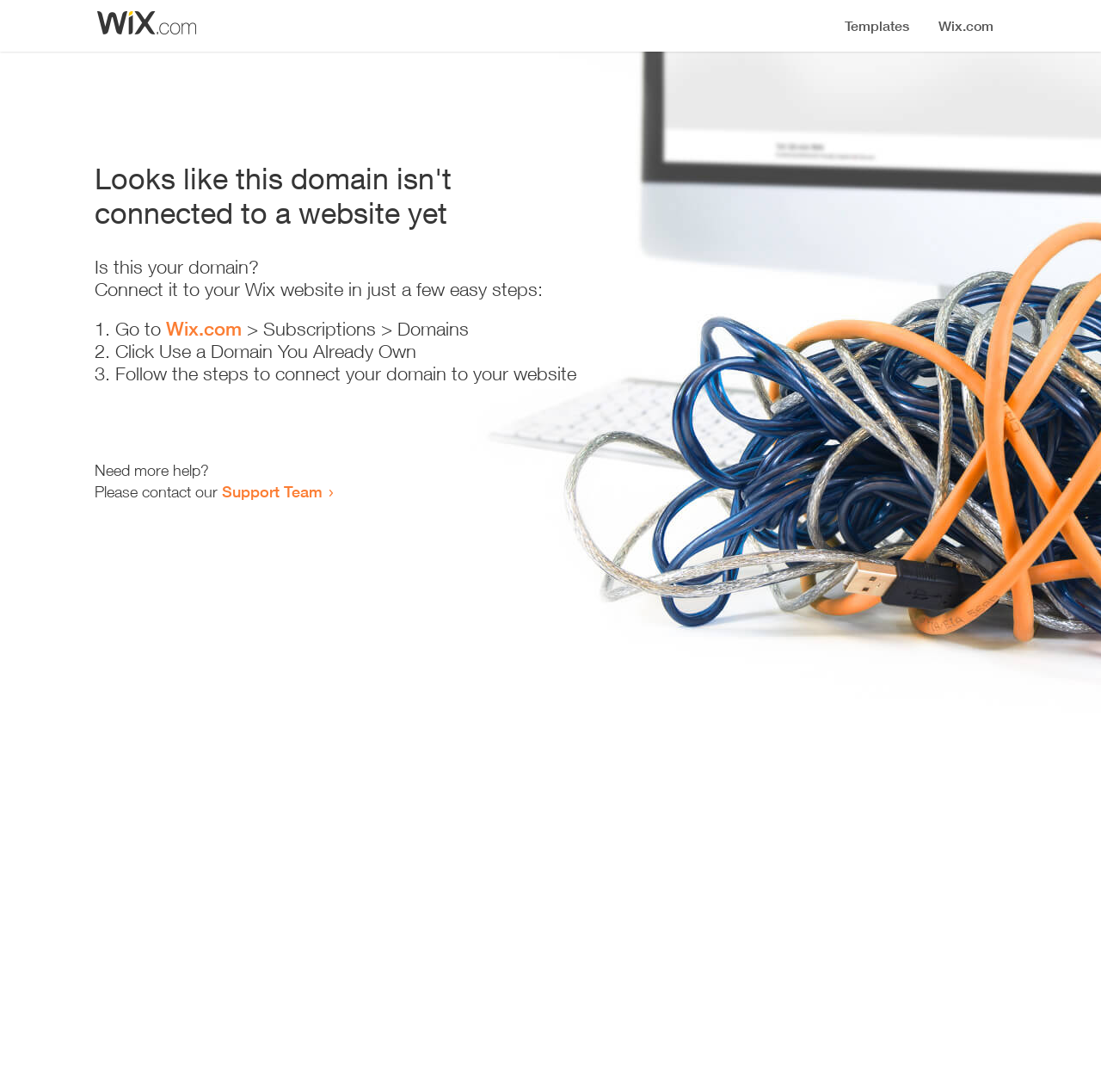Carefully examine the image and provide an in-depth answer to the question: What is the current status of the domain?

Based on the heading 'Looks like this domain isn't connected to a website yet', it is clear that the domain is not currently connected to a website.